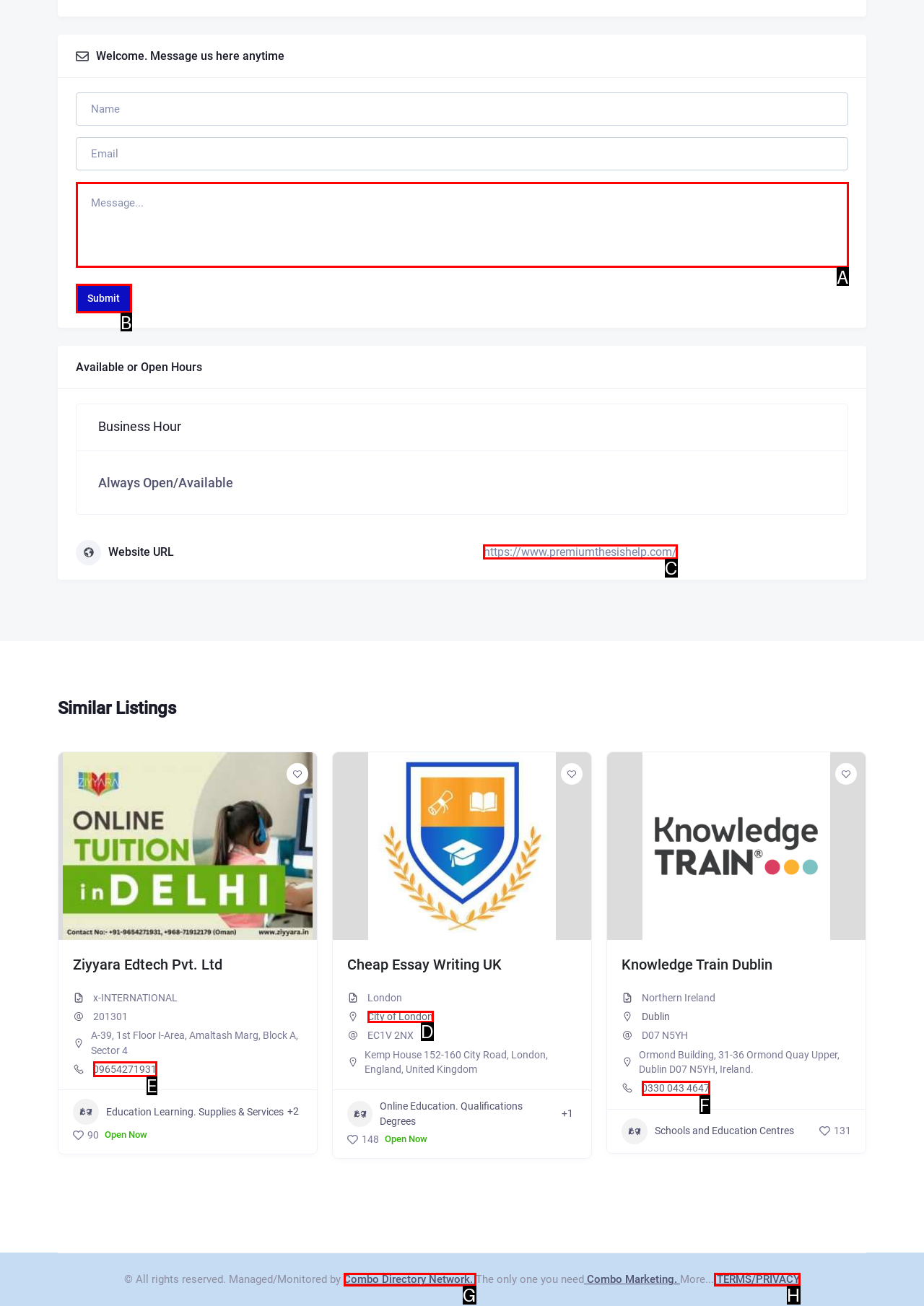Determine which UI element you should click to perform the task: Visit the website
Provide the letter of the correct option from the given choices directly.

C